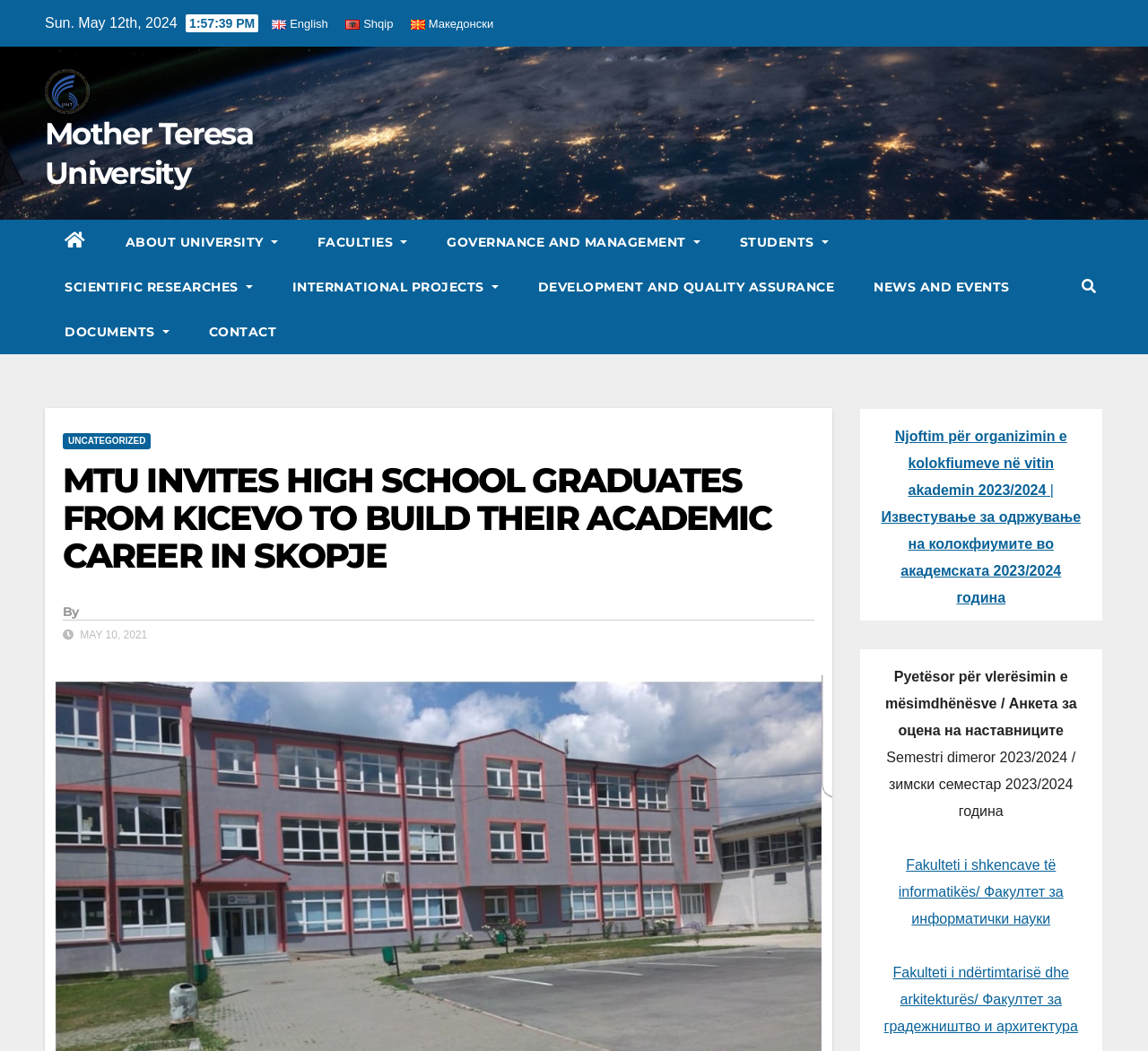What is the topic of the main article on the webpage?
Can you give a detailed and elaborate answer to the question?

The main article on the webpage is about 'MTU invites high school graduates from Kicevo to build their academic career in Skopje', which is the main topic or headline of the webpage's content.